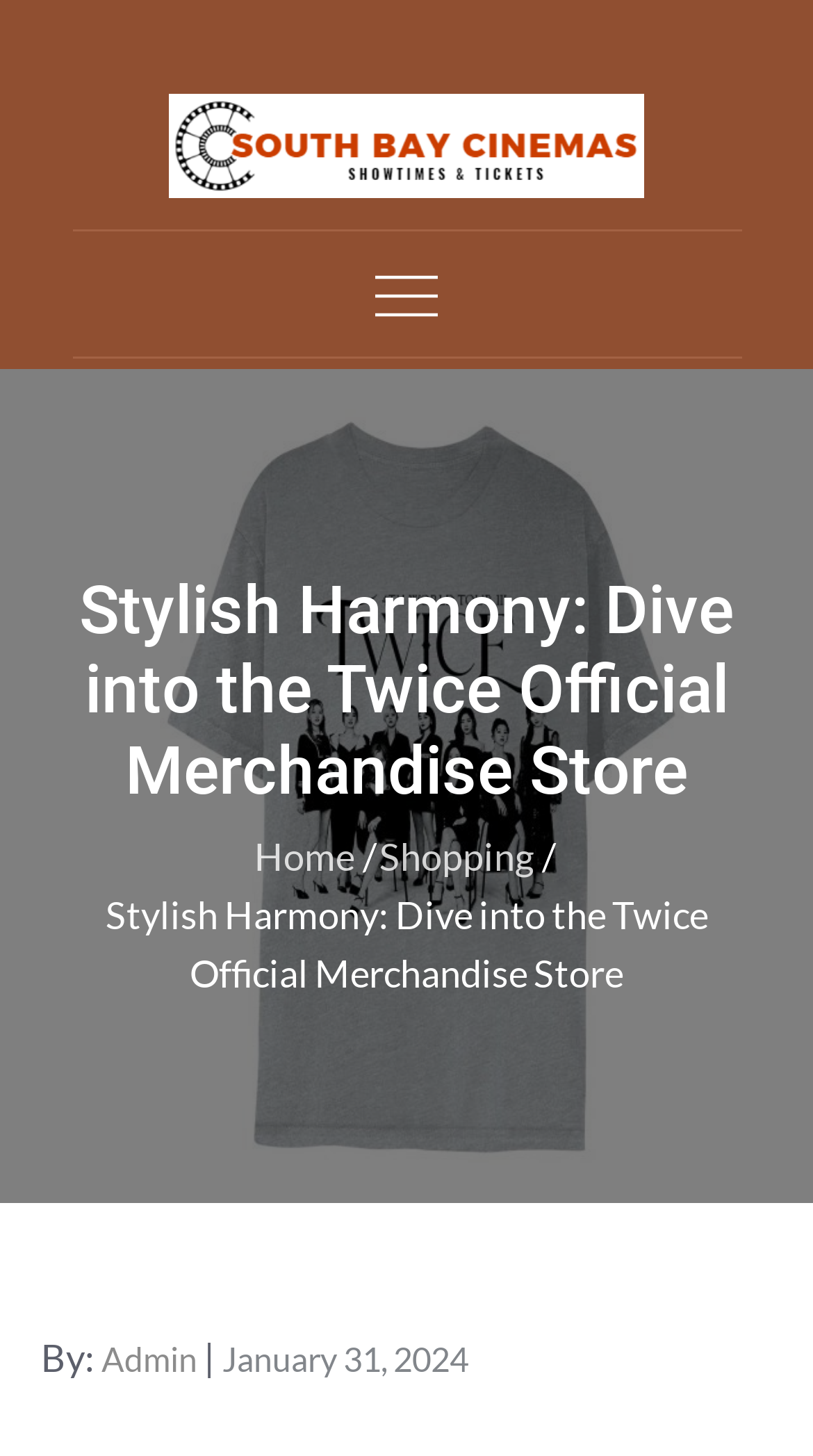What is the primary menu button's status?
Please use the image to provide a one-word or short phrase answer.

Not expanded